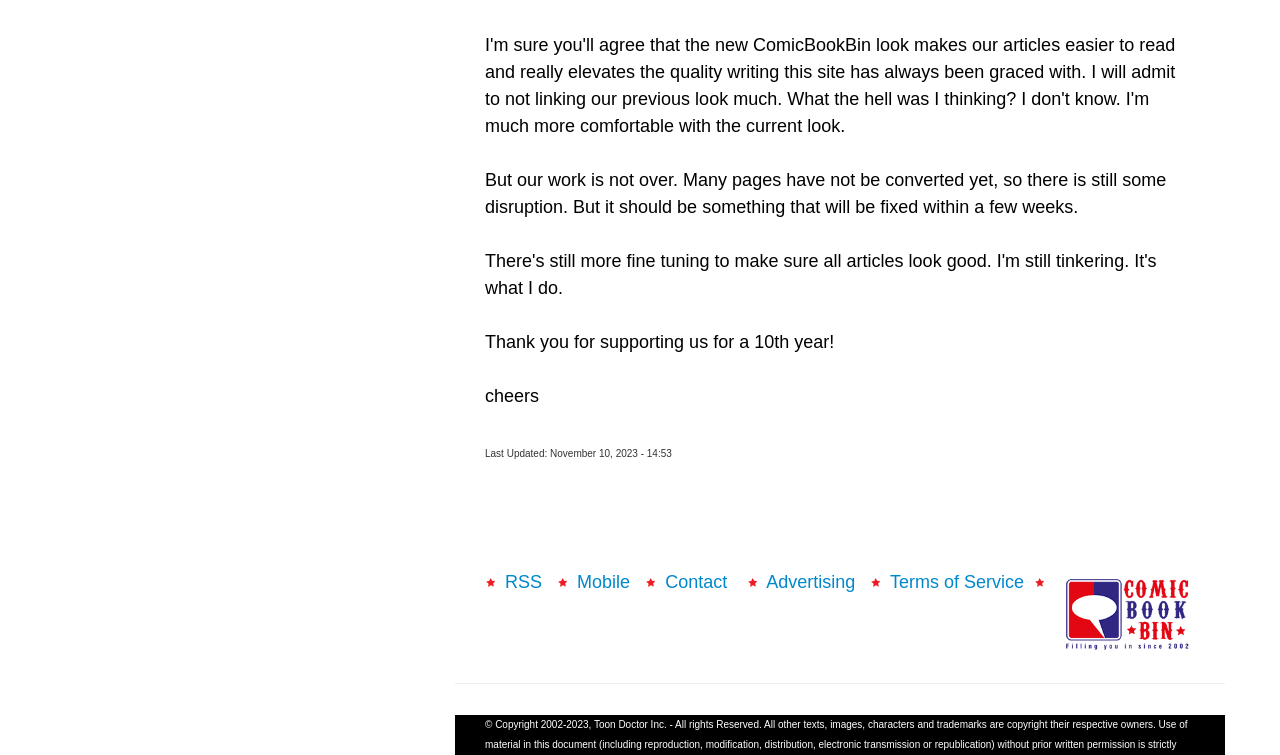Bounding box coordinates are specified in the format (top-left x, top-left y, bottom-right x, bottom-right y). All values are floating point numbers bounded between 0 and 1. Please provide the bounding box coordinate of the region this sentence describes: Terms of Service

[0.695, 0.758, 0.8, 0.784]